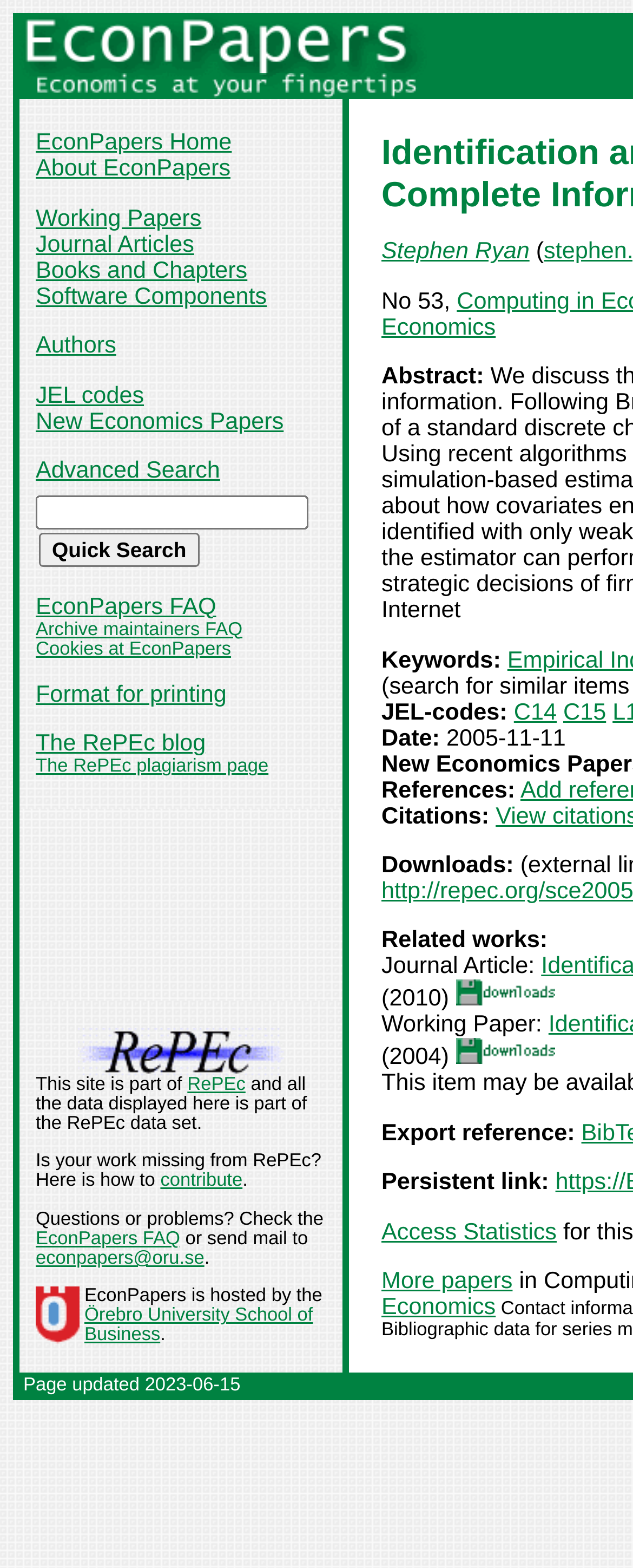Provide a single word or phrase answer to the question: 
Who are the authors of the paper?

Stephen Ryan, Patrick Bajari and Han Hong